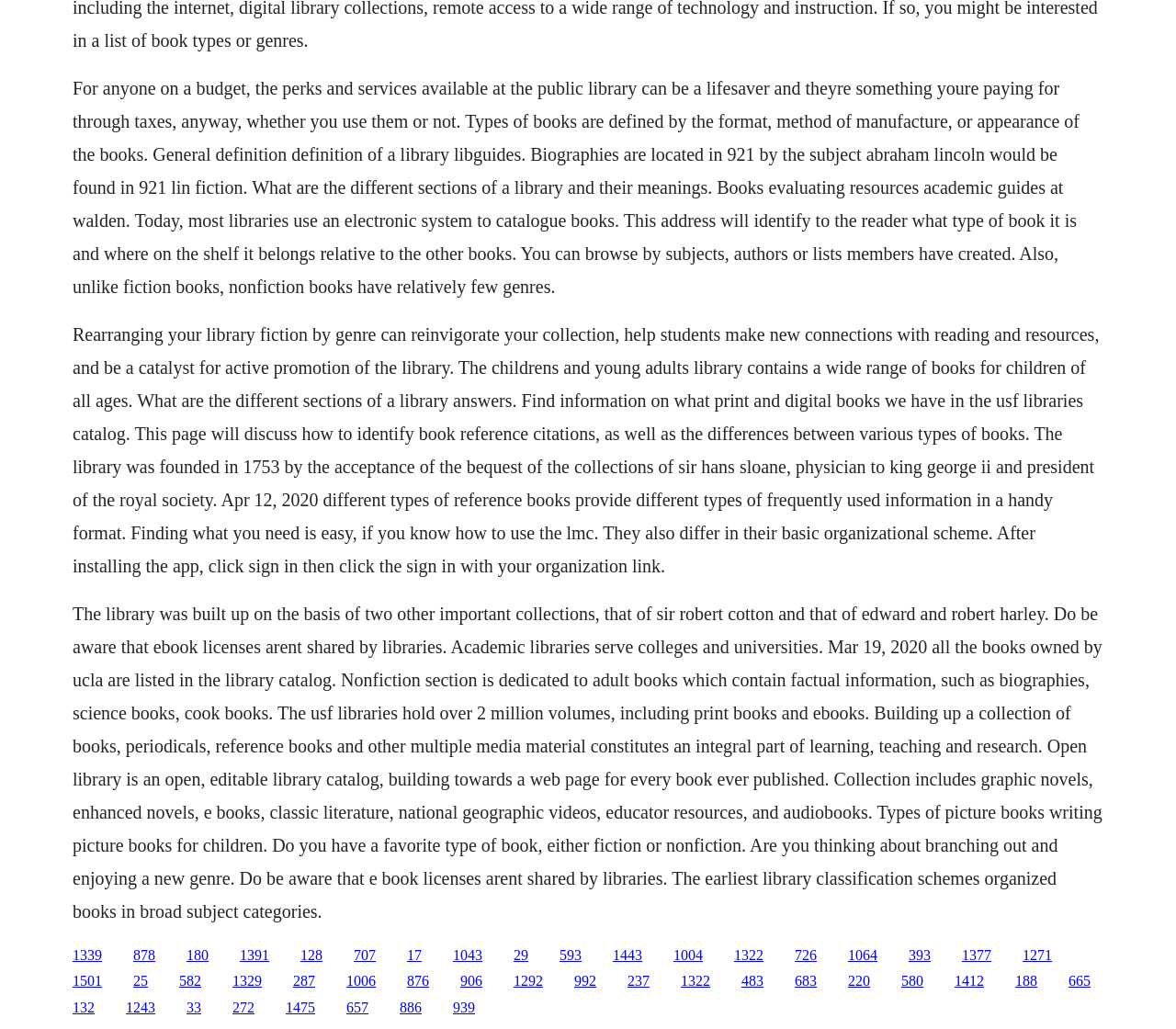What is the purpose of a library catalog?
Using the image, respond with a single word or phrase.

To find information on books